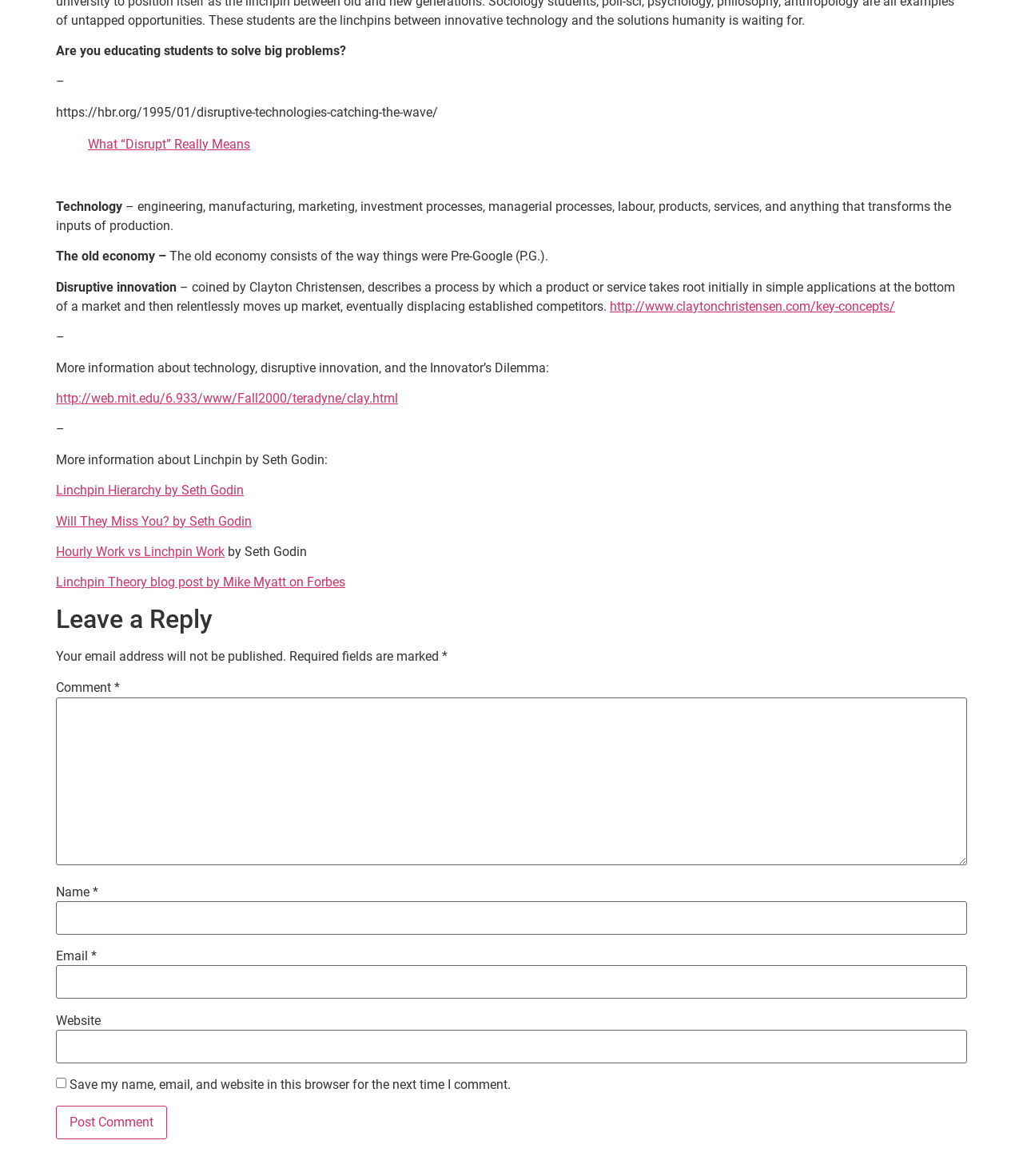What is the old economy referred to as?
Examine the webpage screenshot and provide an in-depth answer to the question.

The old economy is referred to as 'Pre-Google (P.G.)', which means the way things were before the advent of Google.